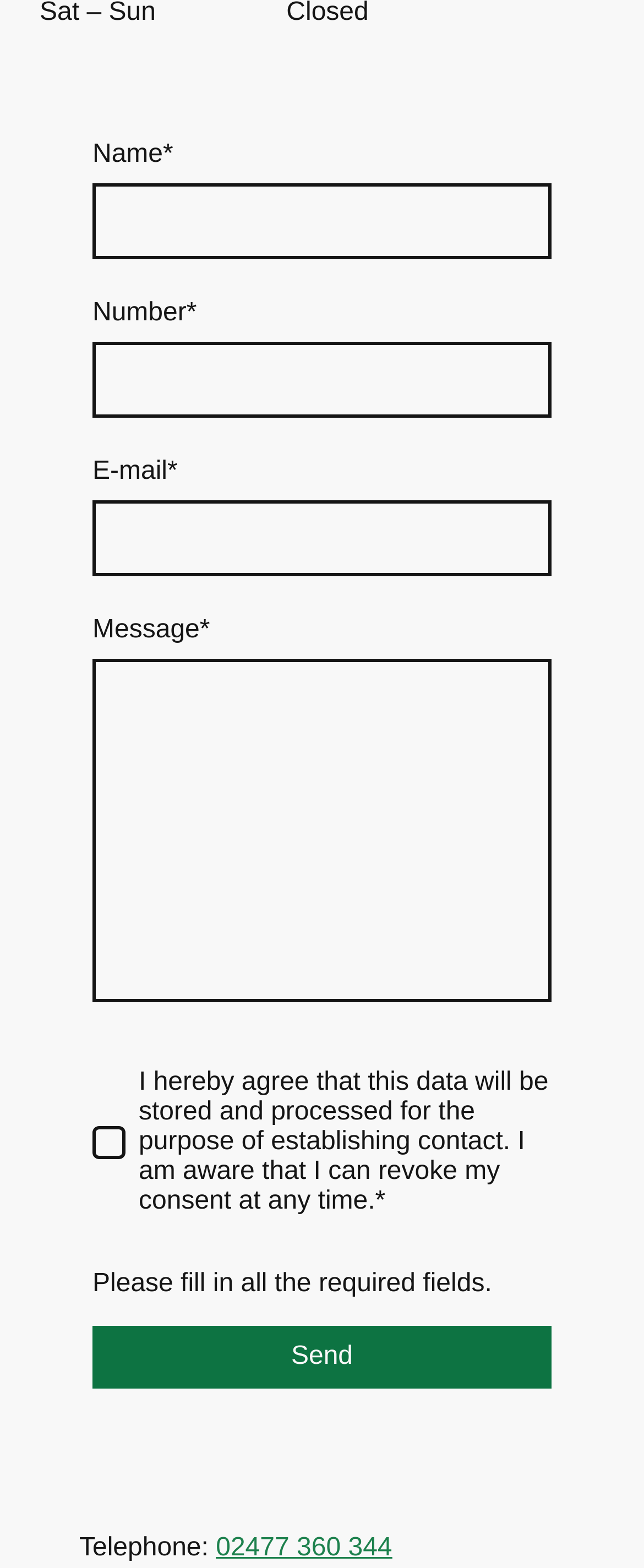What is required to submit the form?
Based on the visual information, provide a detailed and comprehensive answer.

The text 'Please fill in all the required fields.' suggests that all required fields must be filled in before submitting the form.